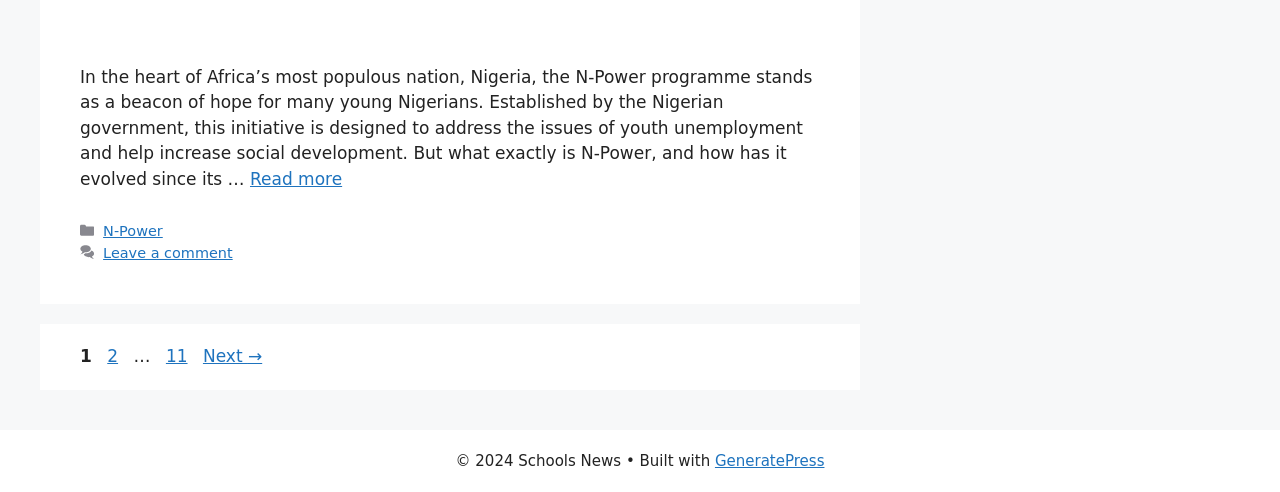Determine the bounding box coordinates for the clickable element to execute this instruction: "Leave a comment". Provide the coordinates as four float numbers between 0 and 1, i.e., [left, top, right, bottom].

[0.081, 0.497, 0.182, 0.53]